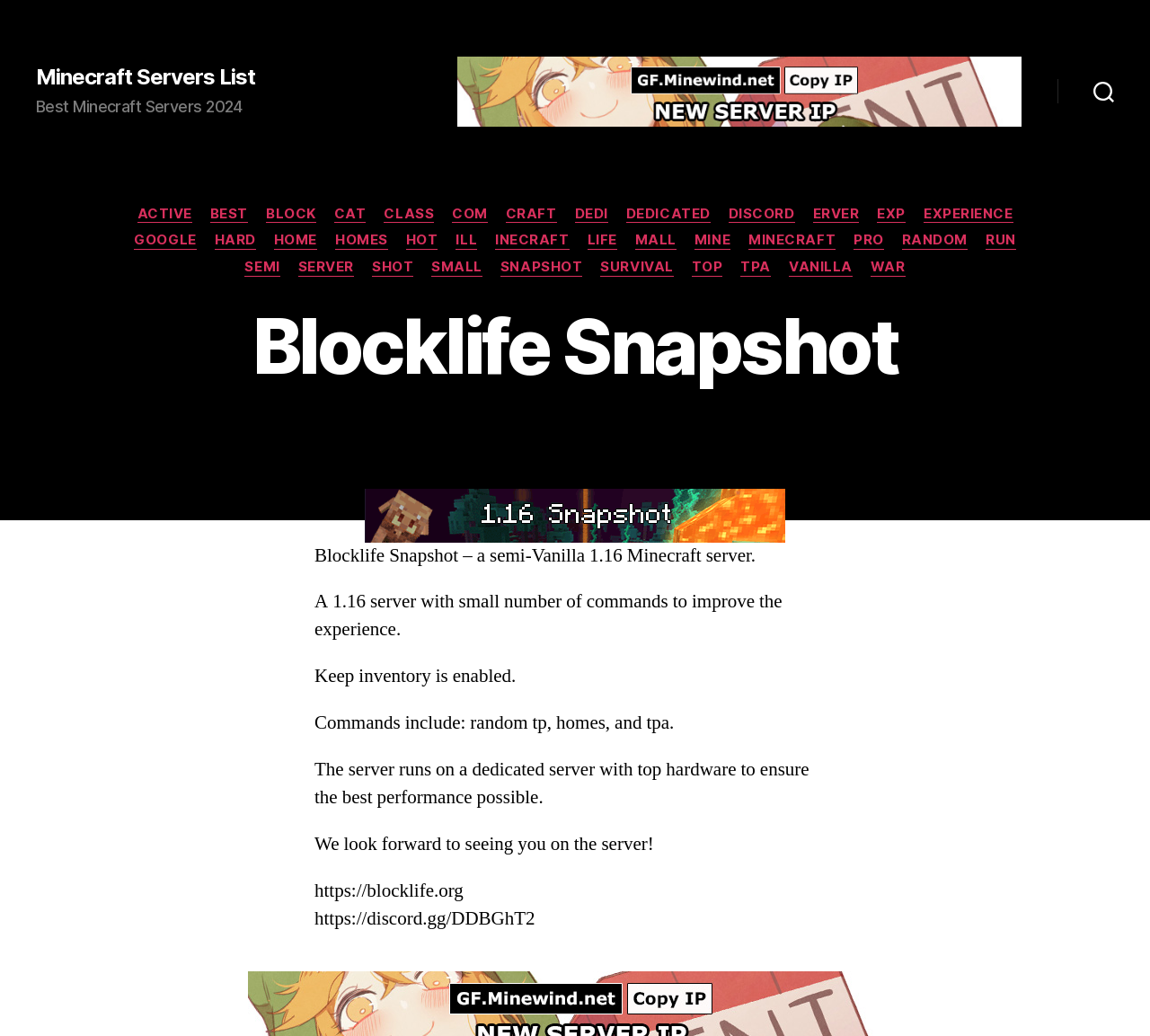Write an exhaustive caption that covers the webpage's main aspects.

This webpage is about Blocklife Snapshot, a Minecraft server. At the top, there is a link to "Minecraft Servers List" and a heading that reads "Best Minecraft Servers 2024". Below this, there is a large image that takes up most of the width of the page. 

To the right of the image, there is a button that, when expanded, reveals a list of categories including "ACTIVE", "BEST", "BLOCK", and many others. These categories are arranged horizontally and take up the full width of the page.

Below the image, there is a heading that reads "Blocklife Snapshot" and an image with the same name. The heading and image are centered on the page. 

Underneath the heading and image, there are several paragraphs of text that describe the Blocklife Snapshot Minecraft server. The text explains that it is a semi-Vanilla 1.16 Minecraft server with a small number of commands to improve the experience. It also mentions that keep inventory is enabled and lists some of the available commands, such as random tp, homes, and tpa. Additionally, the text states that the server runs on a dedicated server with top hardware to ensure the best performance possible. 

Finally, there are two links at the bottom of the page, one to the server's website and one to its Discord channel.